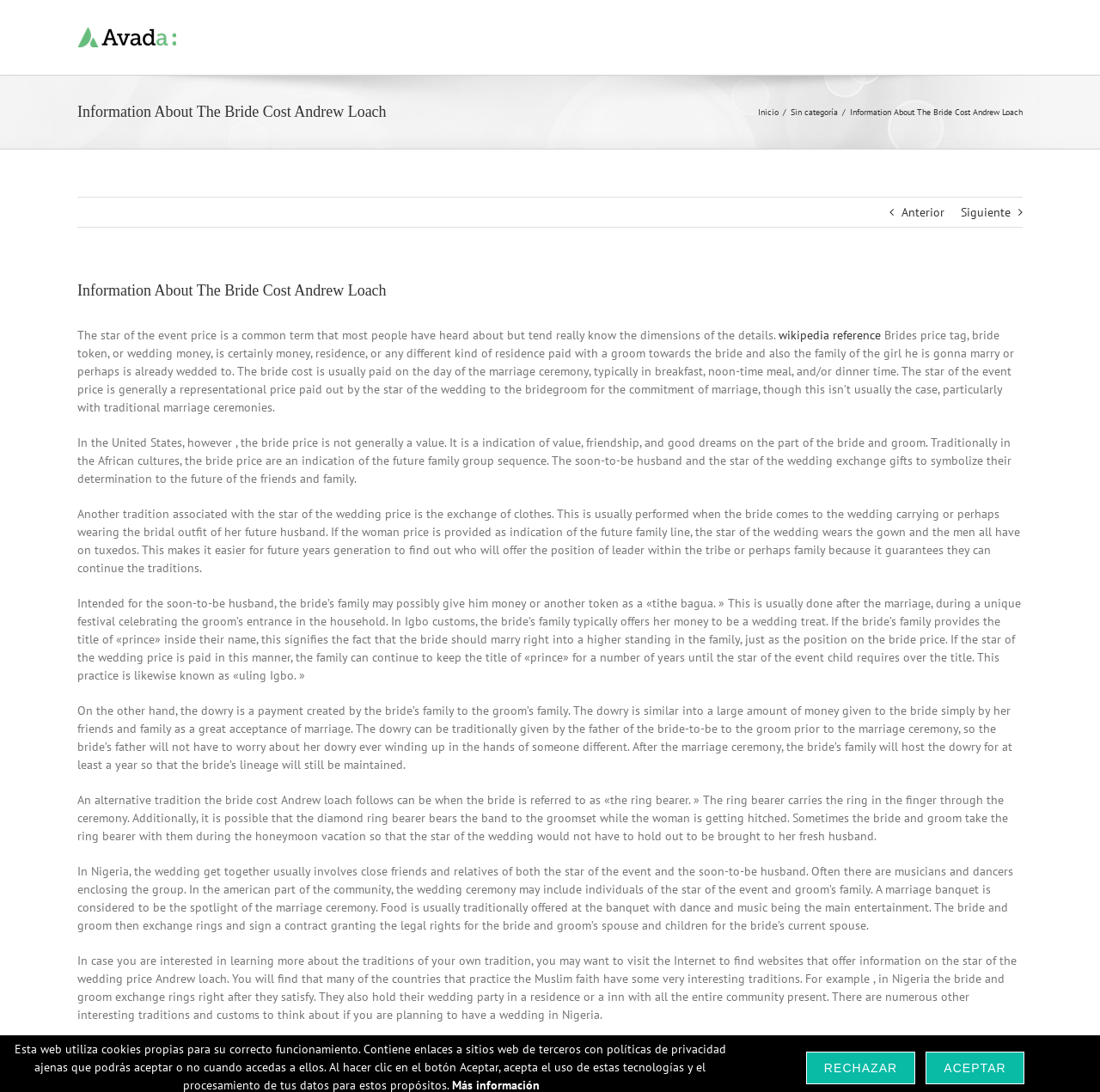Respond with a single word or phrase:
What is the tradition of the ring bearer?

Carries the ring